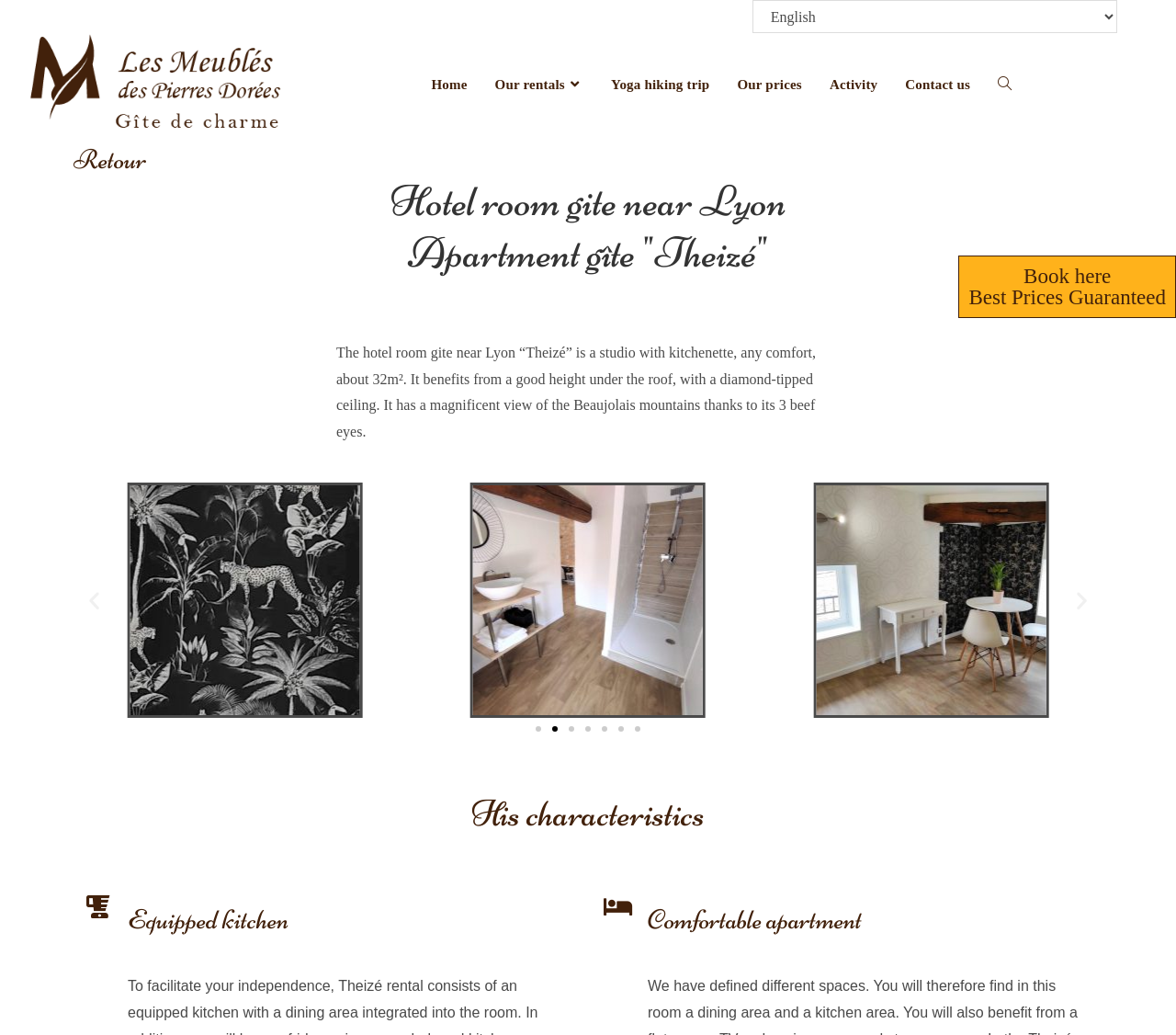Please provide a comprehensive answer to the question based on the screenshot: What is the size of the apartment?

The StaticText element describes the apartment as being 'about 32m²', providing information about the size of the accommodation.